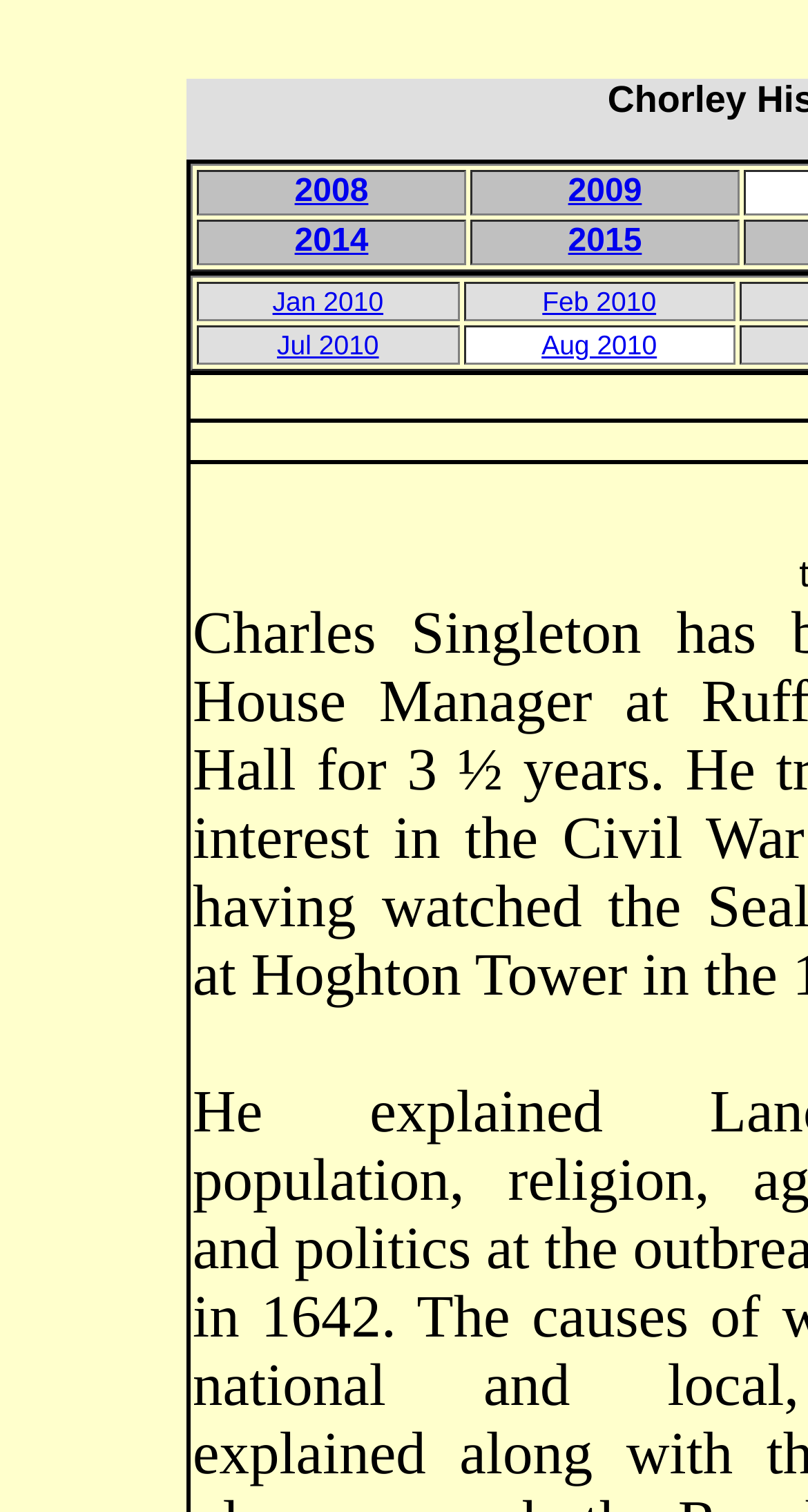What is the earliest month listed on the webpage?
Use the image to give a comprehensive and detailed response to the question.

After analyzing the grid cells and links, I found that the earliest month listed is January 2010, which is presented in a grid cell with a corresponding link.